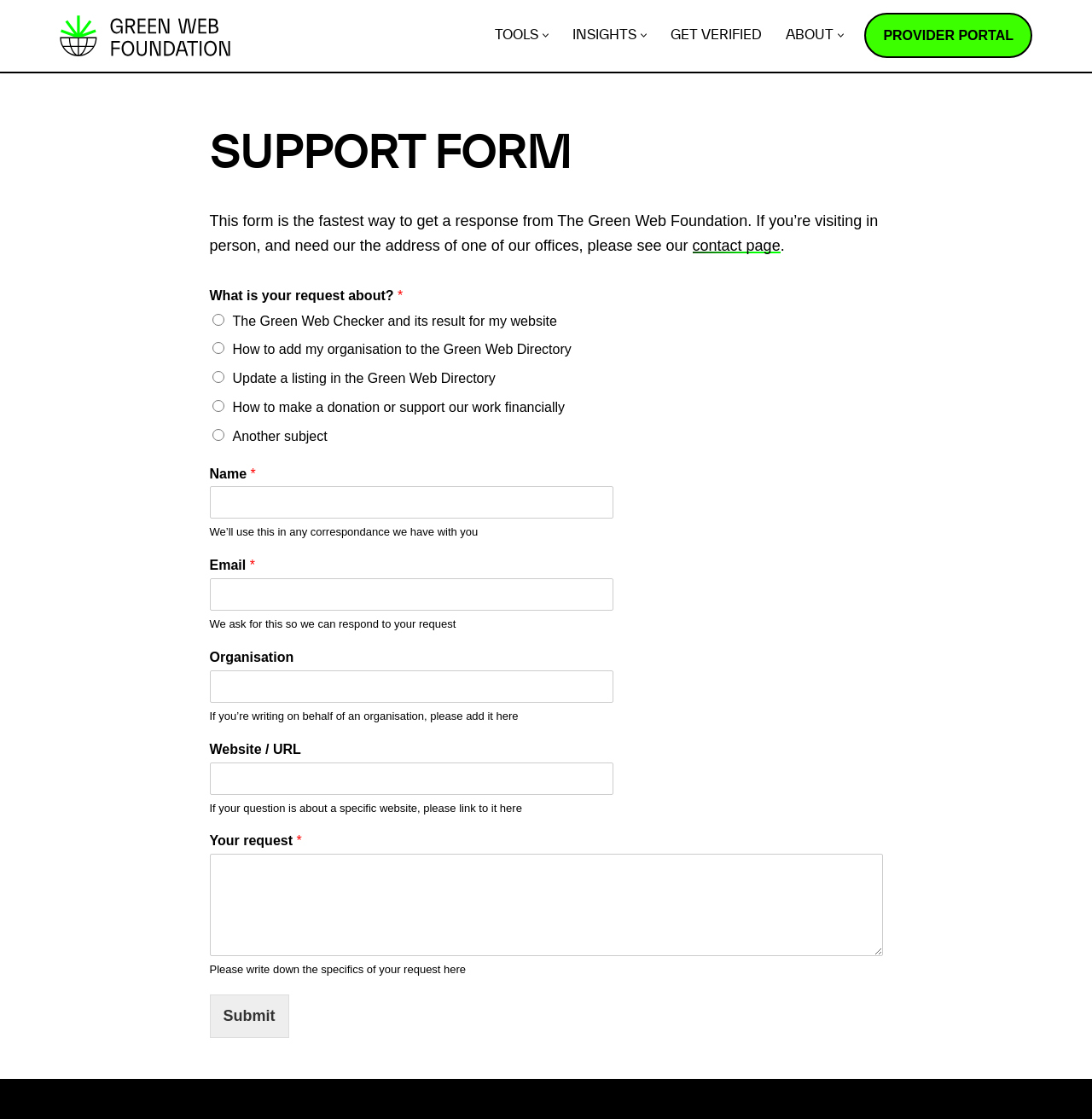Respond with a single word or phrase to the following question:
What is the label of the first radio button?

The Green Web Checker and its result for my website